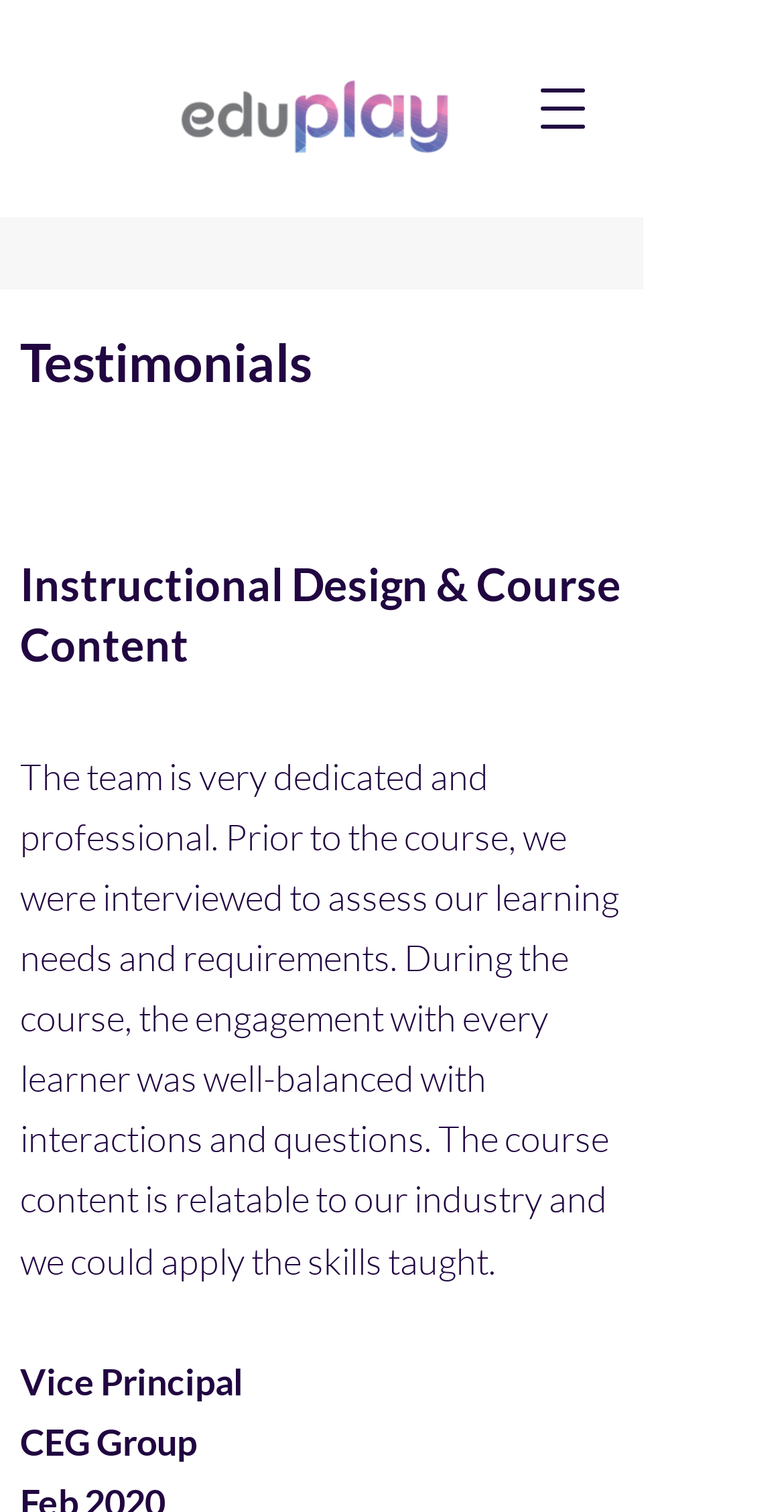What is the name of the company logo?
Please provide a single word or phrase in response based on the screenshot.

EduPlay